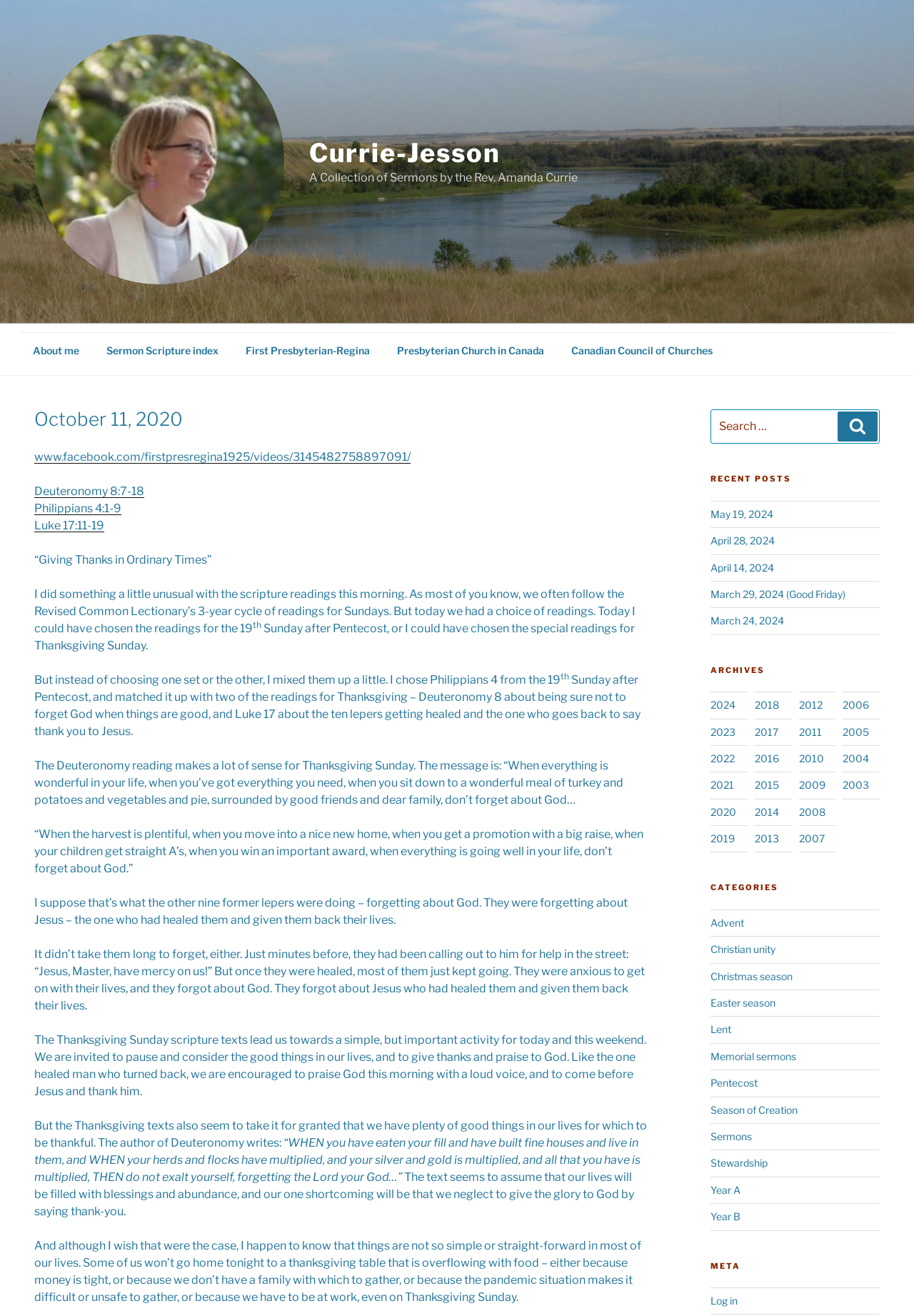What is the date of the sermon?
Please answer using one word or phrase, based on the screenshot.

October 11, 2020